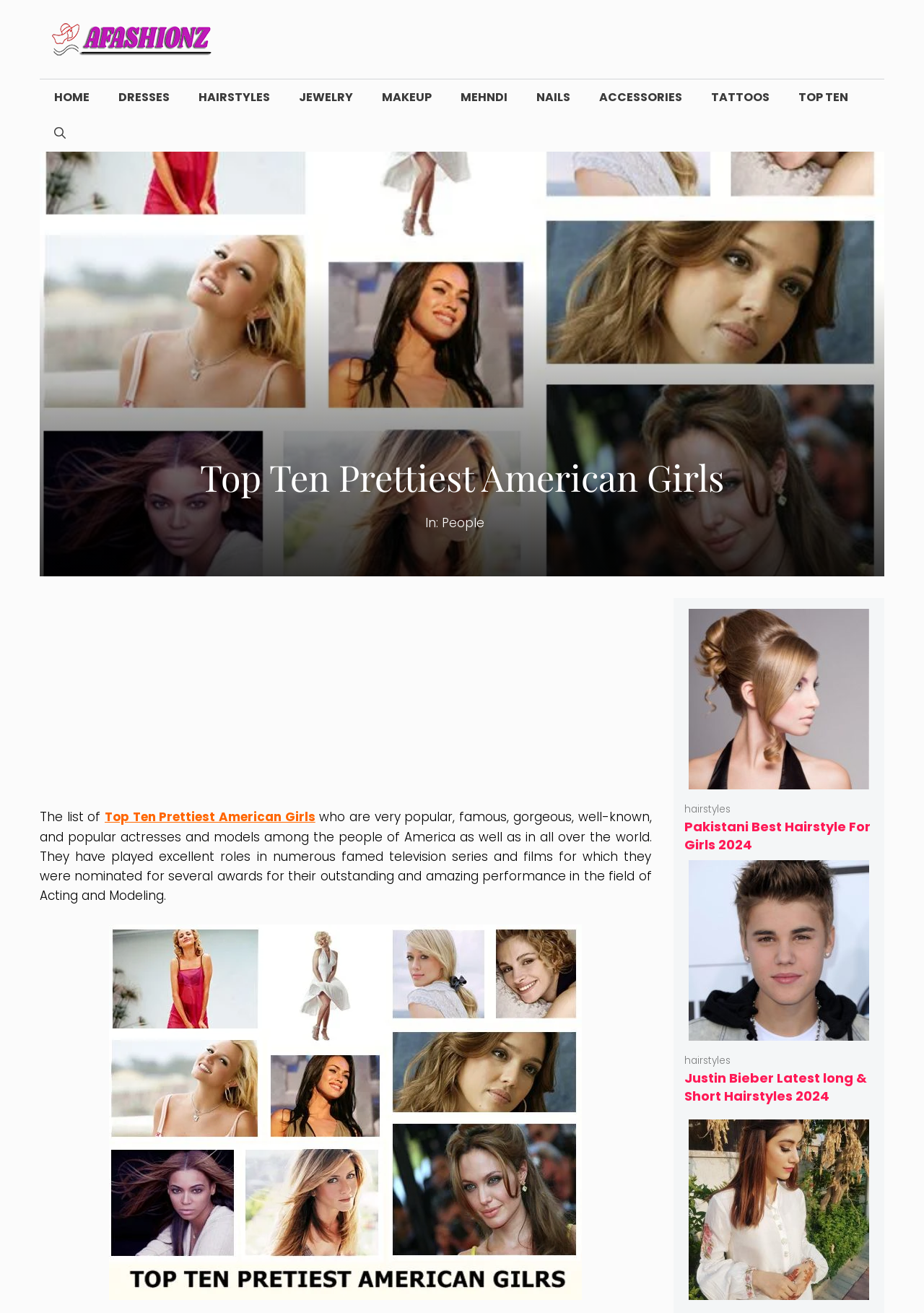Find the headline of the webpage and generate its text content.

Top Ten Prettiest American Girls